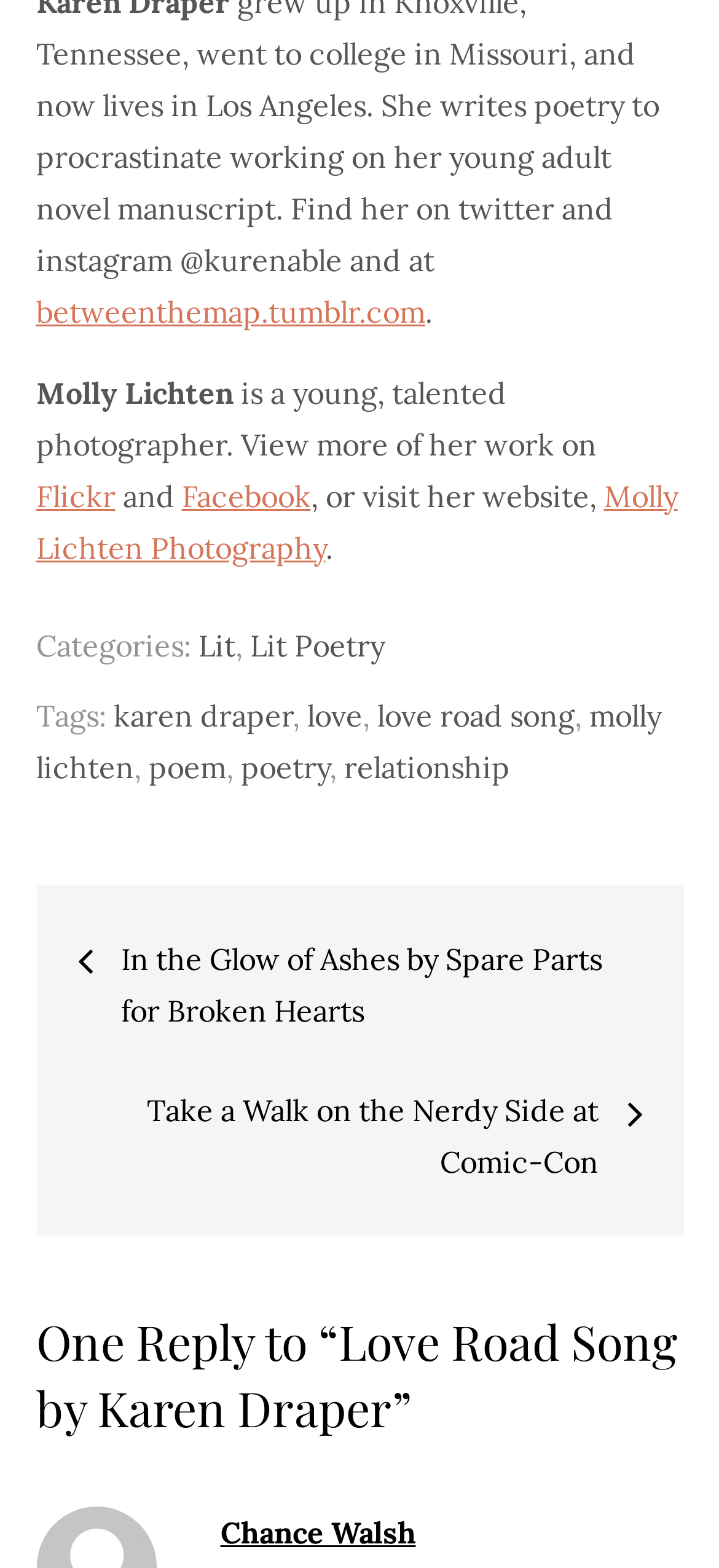Where can you view more of Molly Lichten's work?
Please use the image to deliver a detailed and complete answer.

The text 'View more of her work on Flickr and Facebook, or visit her website' provides the information about where to view more of Molly Lichten's work.